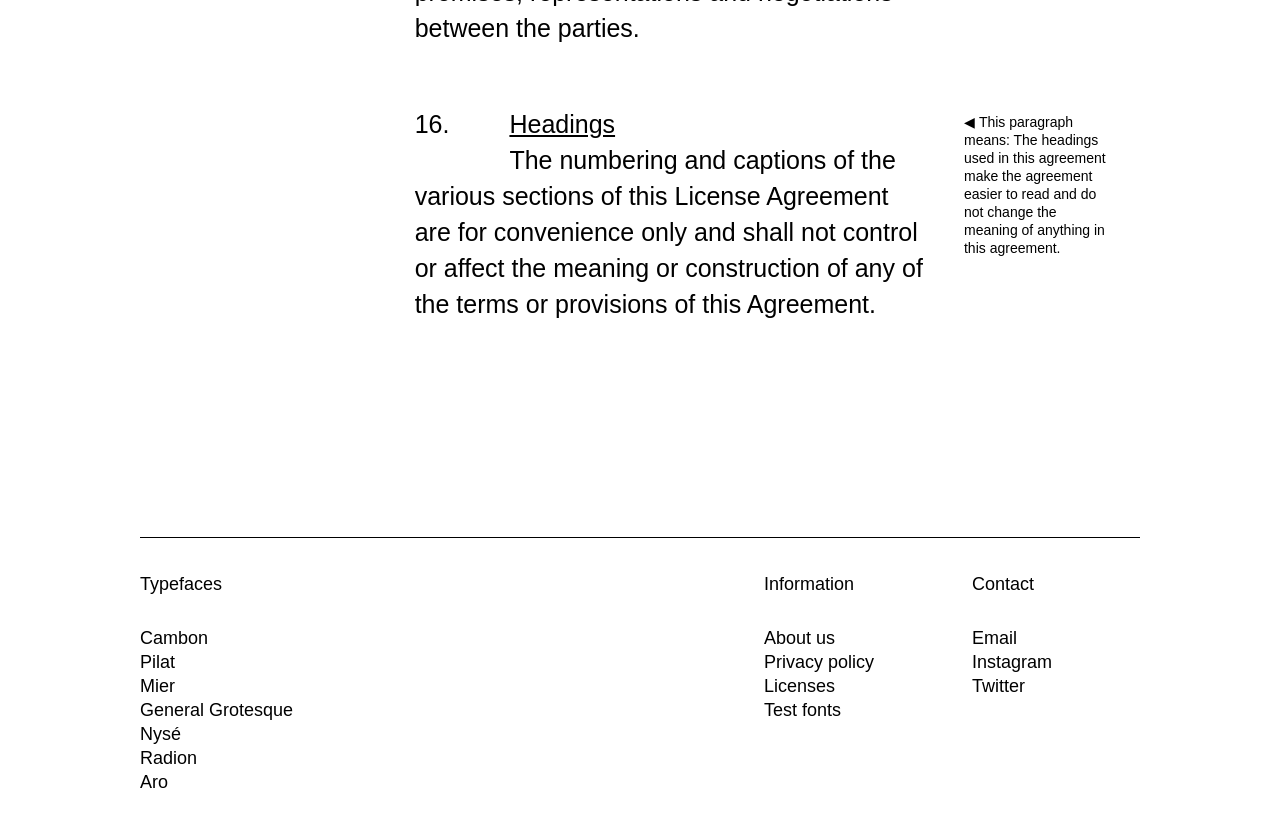Determine the bounding box coordinates of the clickable element to achieve the following action: 'Check licenses'. Provide the coordinates as four float values between 0 and 1, formatted as [left, top, right, bottom].

[0.597, 0.805, 0.652, 0.829]